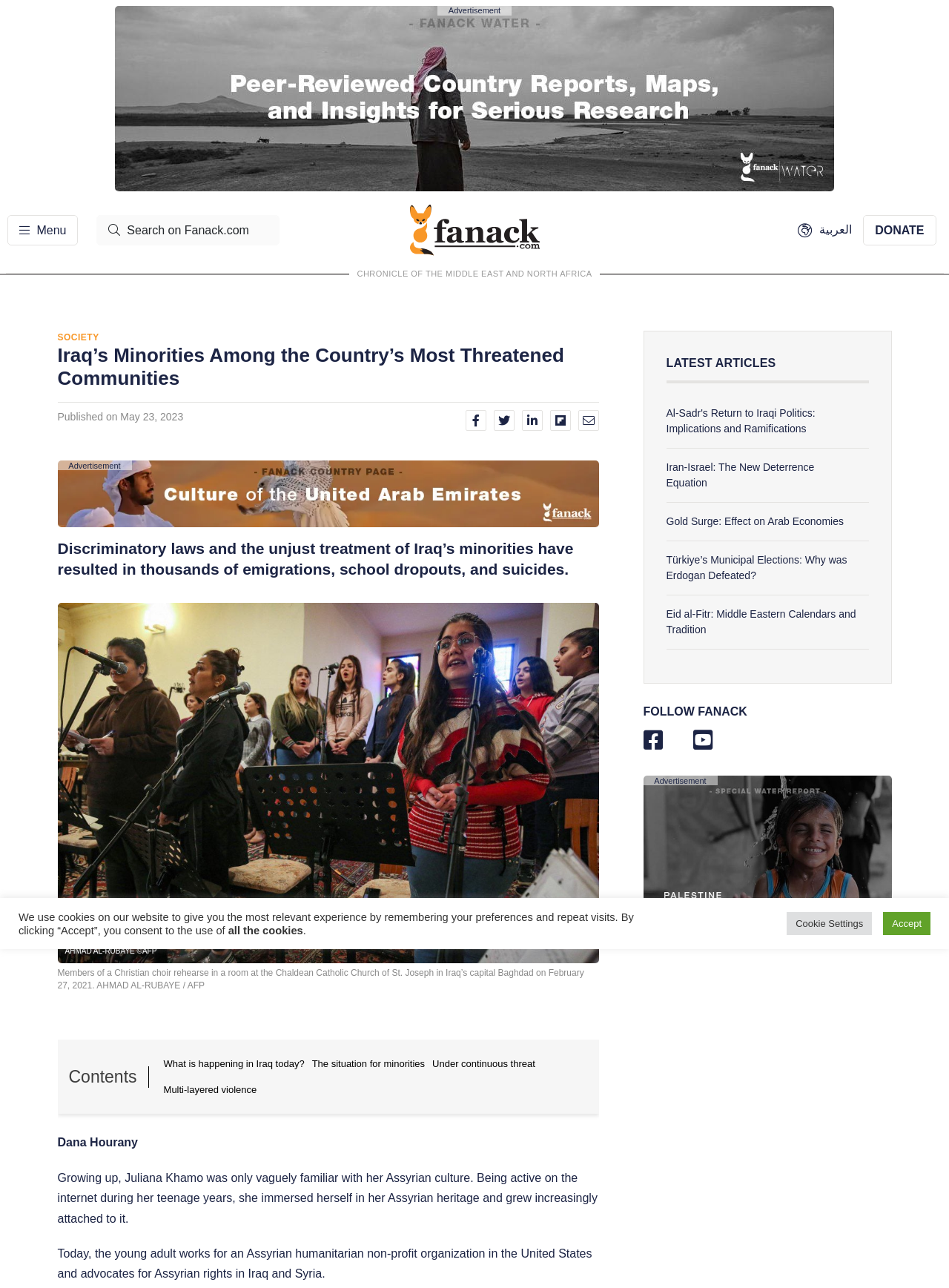Elaborate on the information and visuals displayed on the webpage.

This webpage is about Iraq's minorities, with a focus on the country's most threatened communities. At the top, there is a menu button and a search button, followed by a Fanack logo and a link to donate. On the top-right corner, there are links to switch to Arabic and to share the article on various social media platforms.

The main article is titled "Iraq's Minorities Among the Country's Most Threatened Communities" and has a subtitle "Discriminatory laws and the unjust treatment of Iraq's minorities have resulted in thousands of emigrations, school dropouts, and suicides." Below the title, there is a publication date and a link to Fanack Climate.

The article features an image of a Christian choir rehearsing in a room at the Chaldean Catholic Church of St. Joseph in Baghdad, with a caption describing the scene. The article is divided into sections, including "What is happening in Iraq today?", "The situation for minorities", "Under continuous threat", and "Multi-layered violence".

On the right side of the page, there is a section titled "LATEST ARTICLES" with links to five articles, including "Al-Sadr's Return to Iraqi Politics: Implications and Ramifications" and "Eid al-Fitr: Middle Eastern Calendars and Tradition".

Further down, there is a section titled "FOLLOW FANACK" with links to Fanack's social media profiles, followed by an advertisement and a link to Fanack Water Palestine. At the bottom of the page, there is a cookie policy notification with options to accept or customize cookie settings.